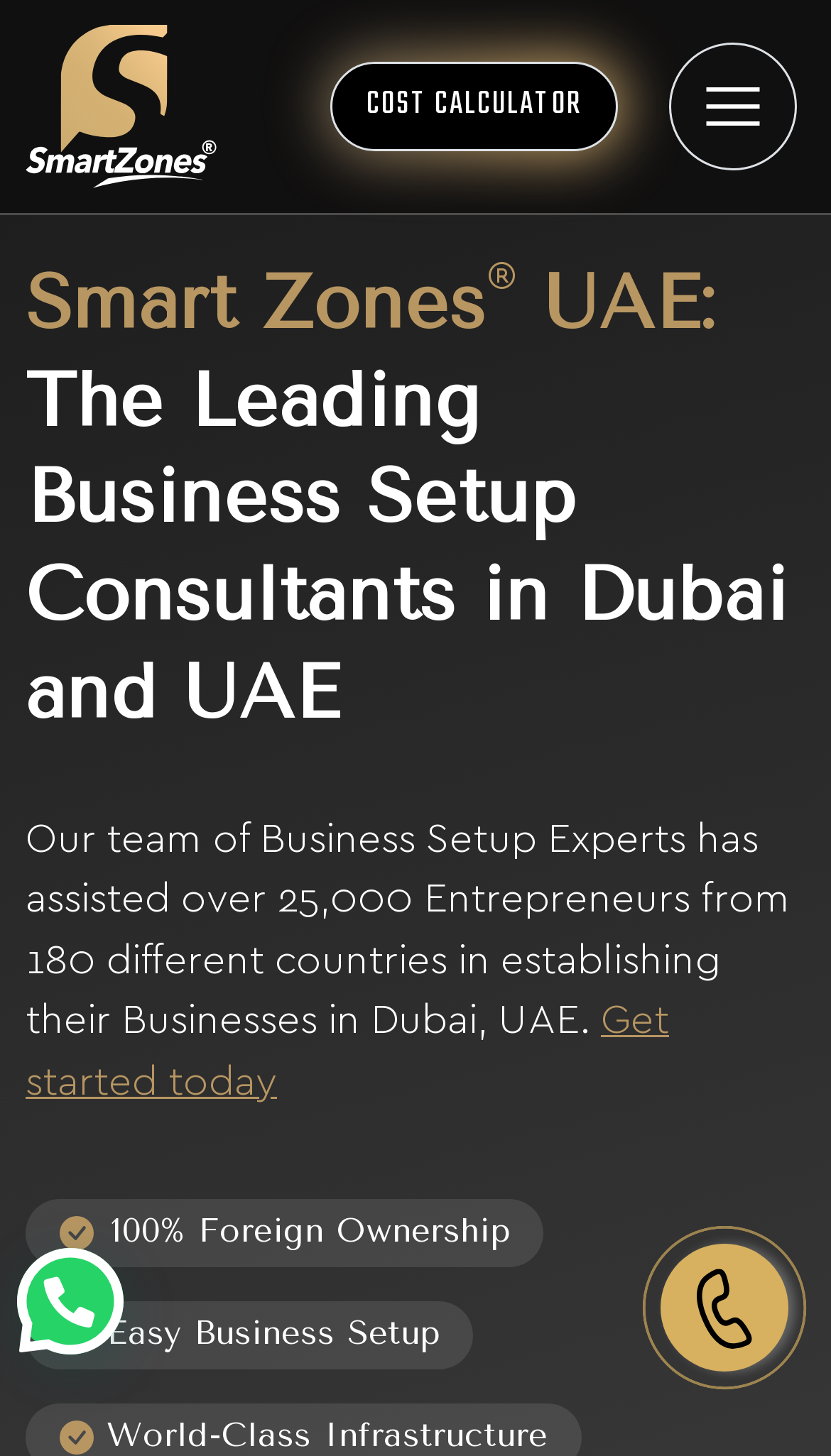Find the main header of the webpage and produce its text content.

Smart Zones® UAE:
The Leading Business Setup Consultants in Dubai and UAE